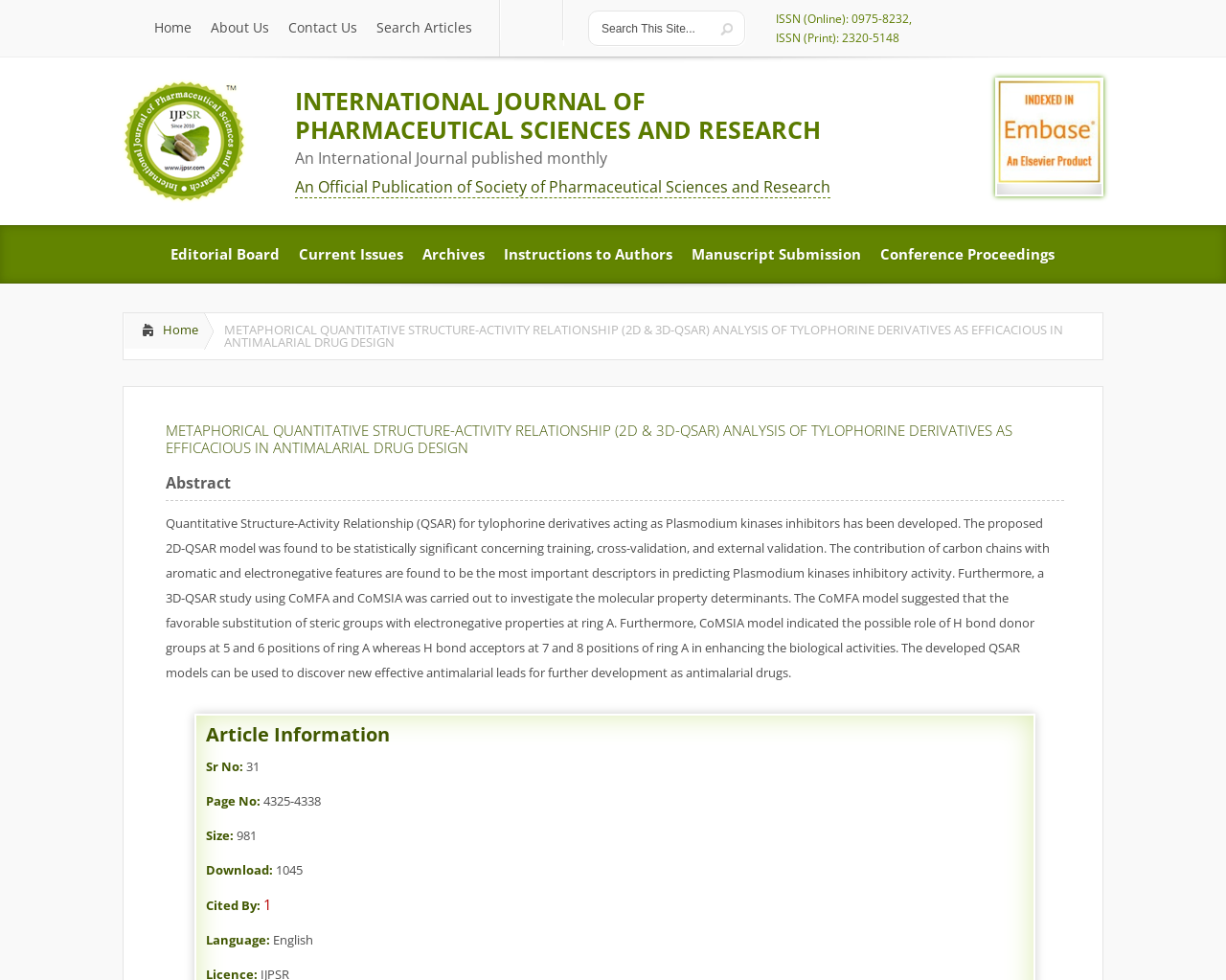How many pages does the article have?
Using the information presented in the image, please offer a detailed response to the question.

I found the page number by looking at the 'Article Information' section, where it says 'Page No: 4325-4338'.